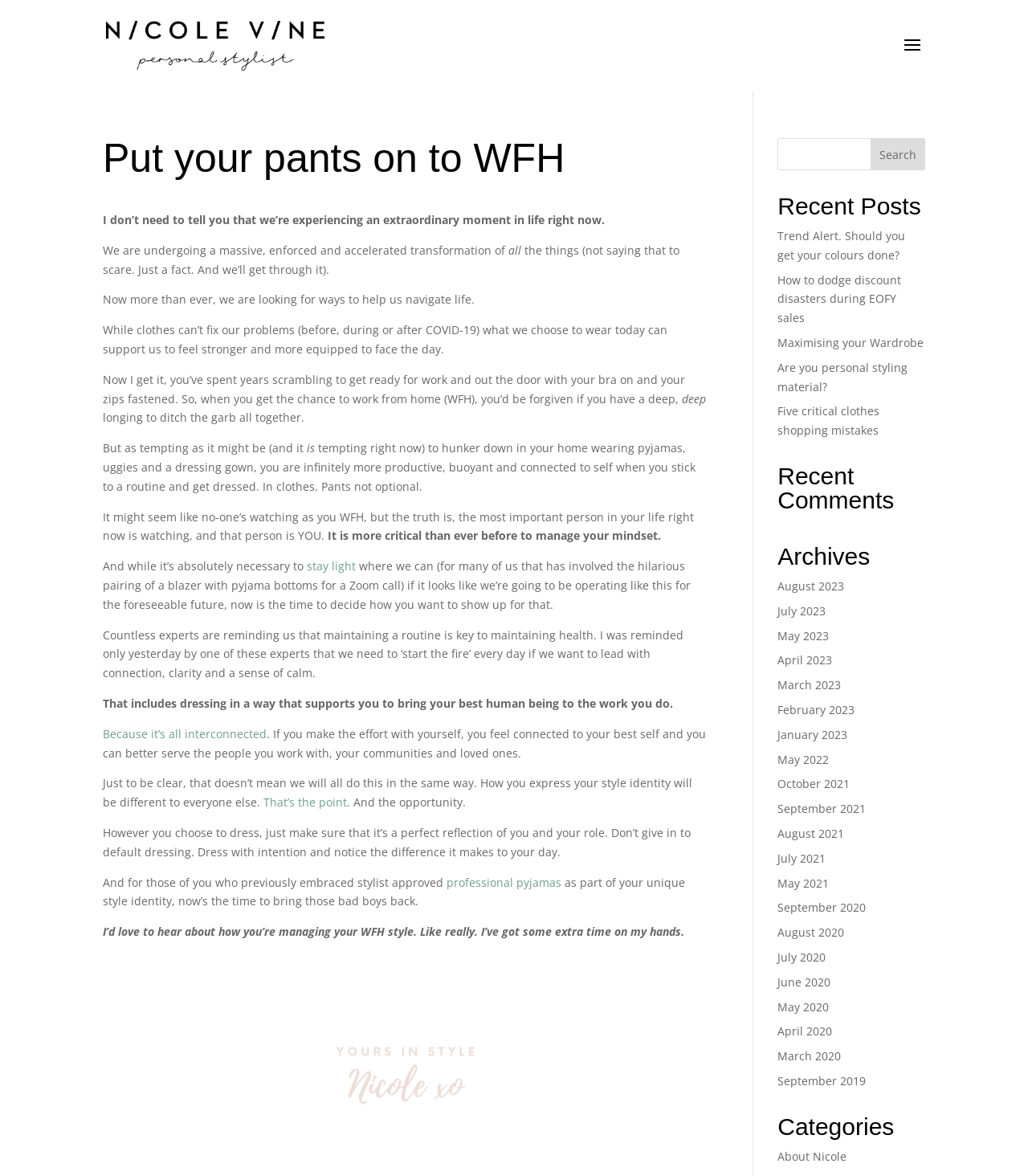Calculate the bounding box coordinates of the UI element given the description: "Because it’s all interconnected".

[0.1, 0.617, 0.259, 0.63]